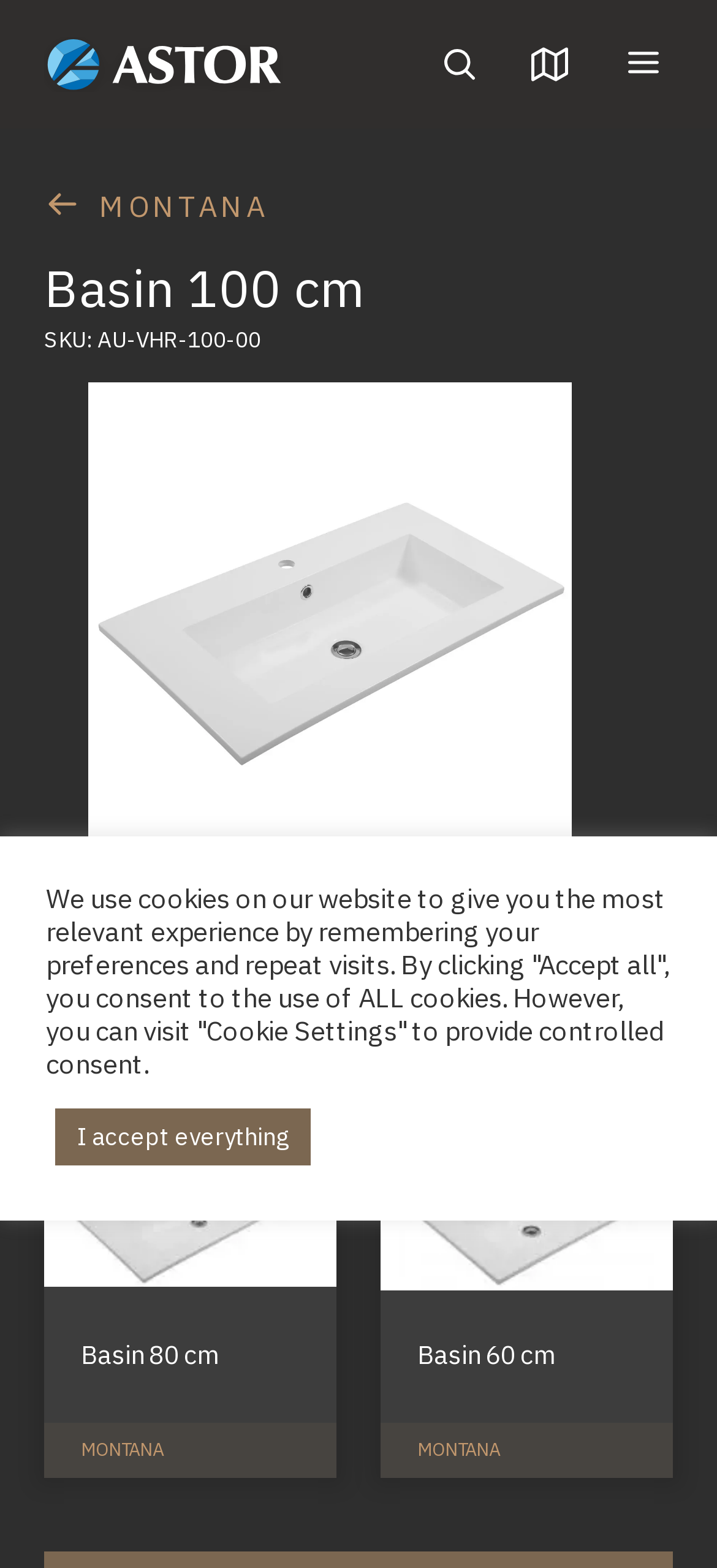Answer the question briefly using a single word or phrase: 
What is the text on the button that accepts all cookies?

I accept everything